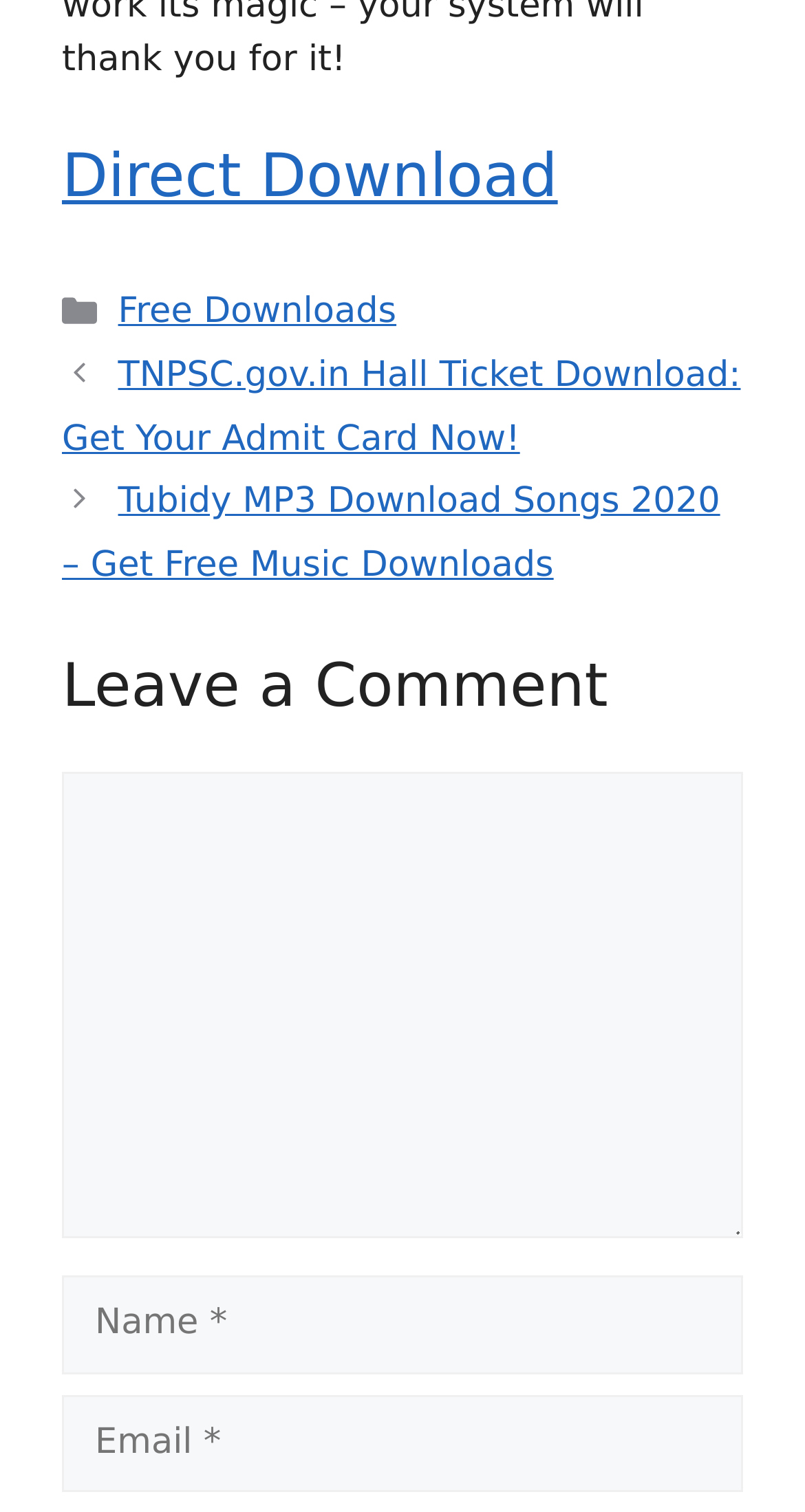What is the purpose of the 'Direct Download' link?
Carefully examine the image and provide a detailed answer to the question.

The 'Direct Download' link is prominently displayed at the top of the webpage, suggesting that it is a key feature of the website. The link is likely to allow users to download files directly from the website, possibly without having to navigate to another page or fill out a form.